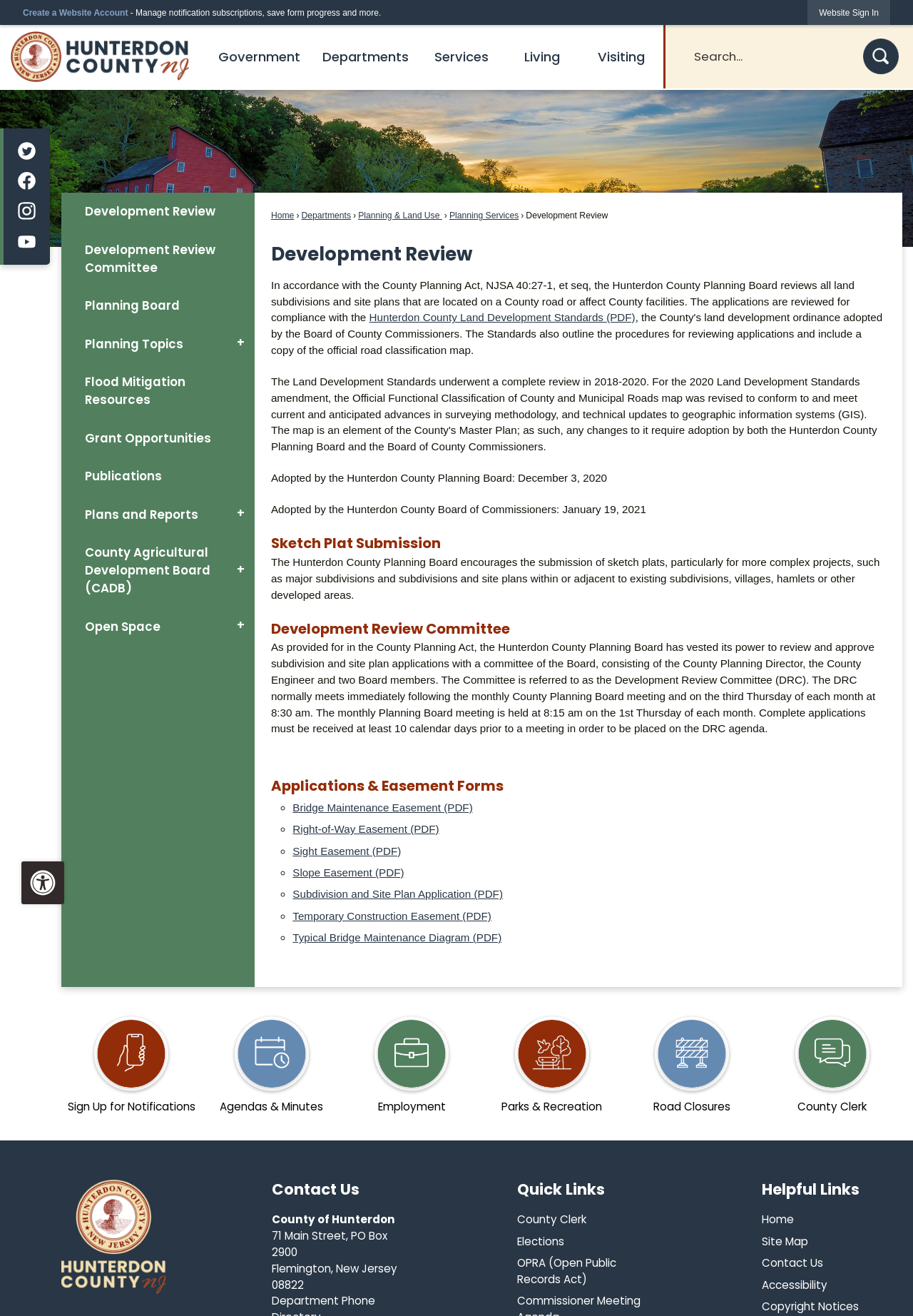Could you locate the bounding box coordinates for the section that should be clicked to accomplish this task: "Read the article 'Are Hiking Shoes Good for Walking on Concrete'".

None